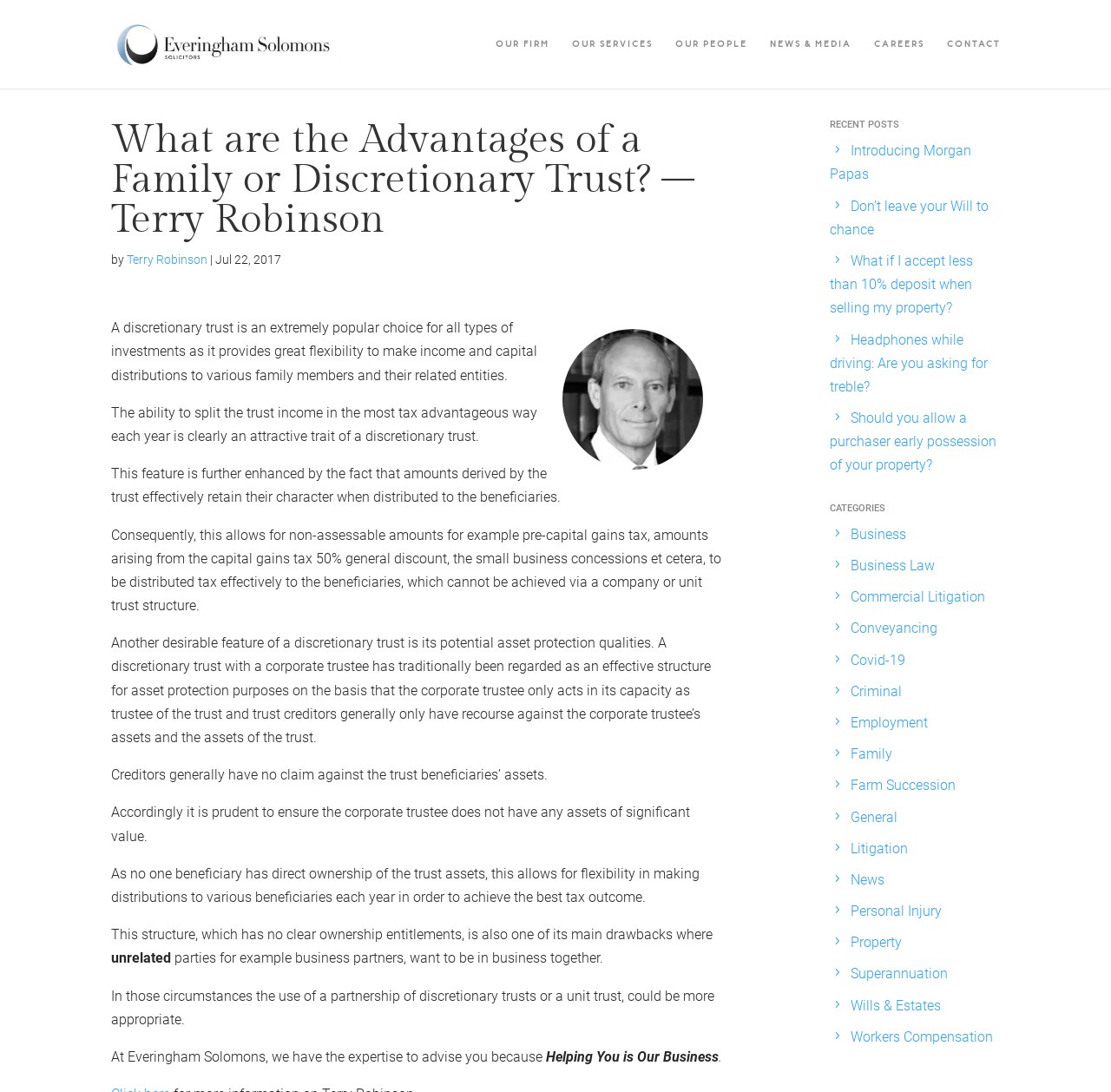Who wrote the article?
Can you offer a detailed and complete answer to this question?

I found the answer by looking at the heading of the article, which mentions the author's name, 'Terry Robinson'.